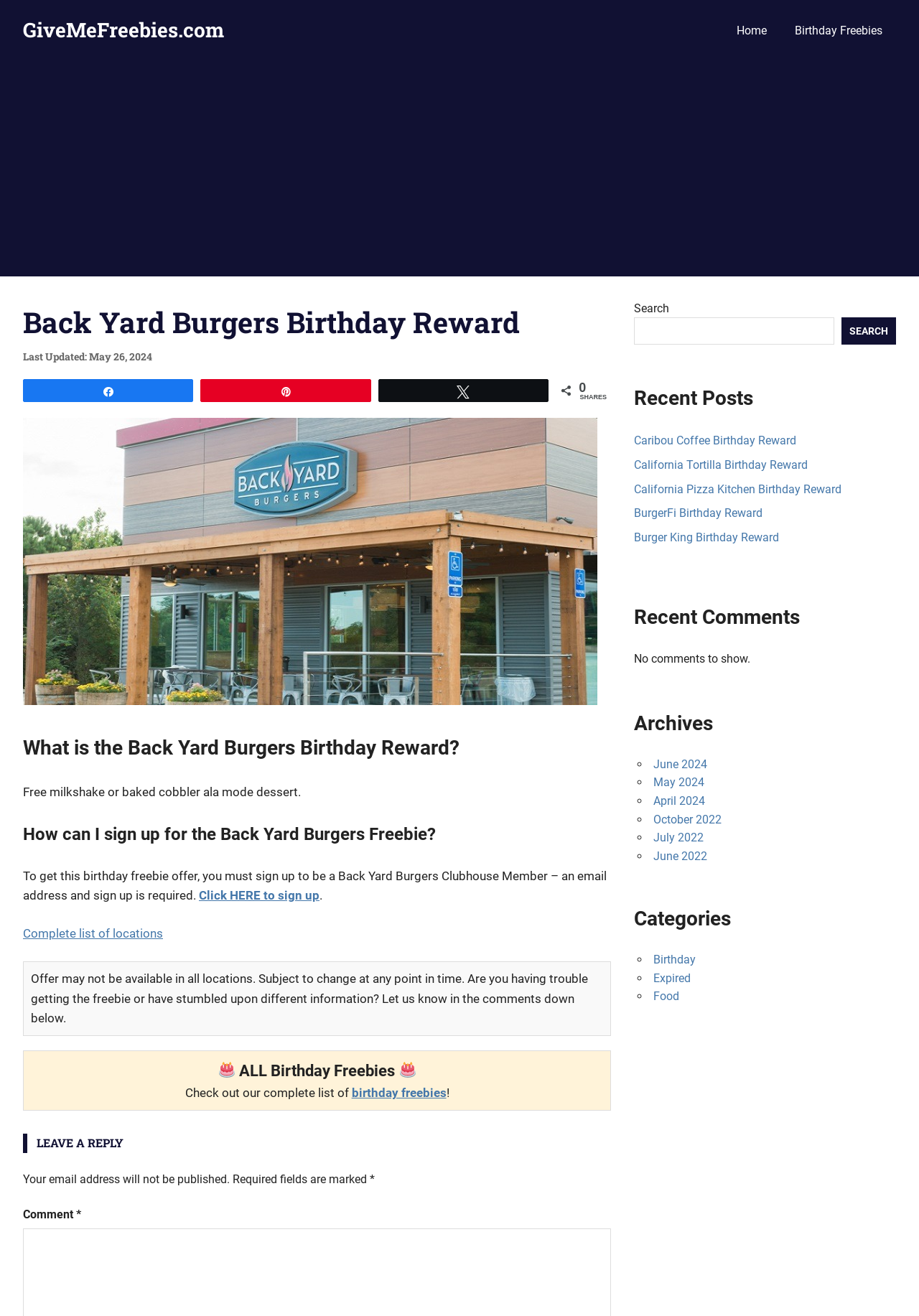Please identify the bounding box coordinates of the clickable area that will allow you to execute the instruction: "Leave a reply".

[0.025, 0.918, 0.083, 0.928]